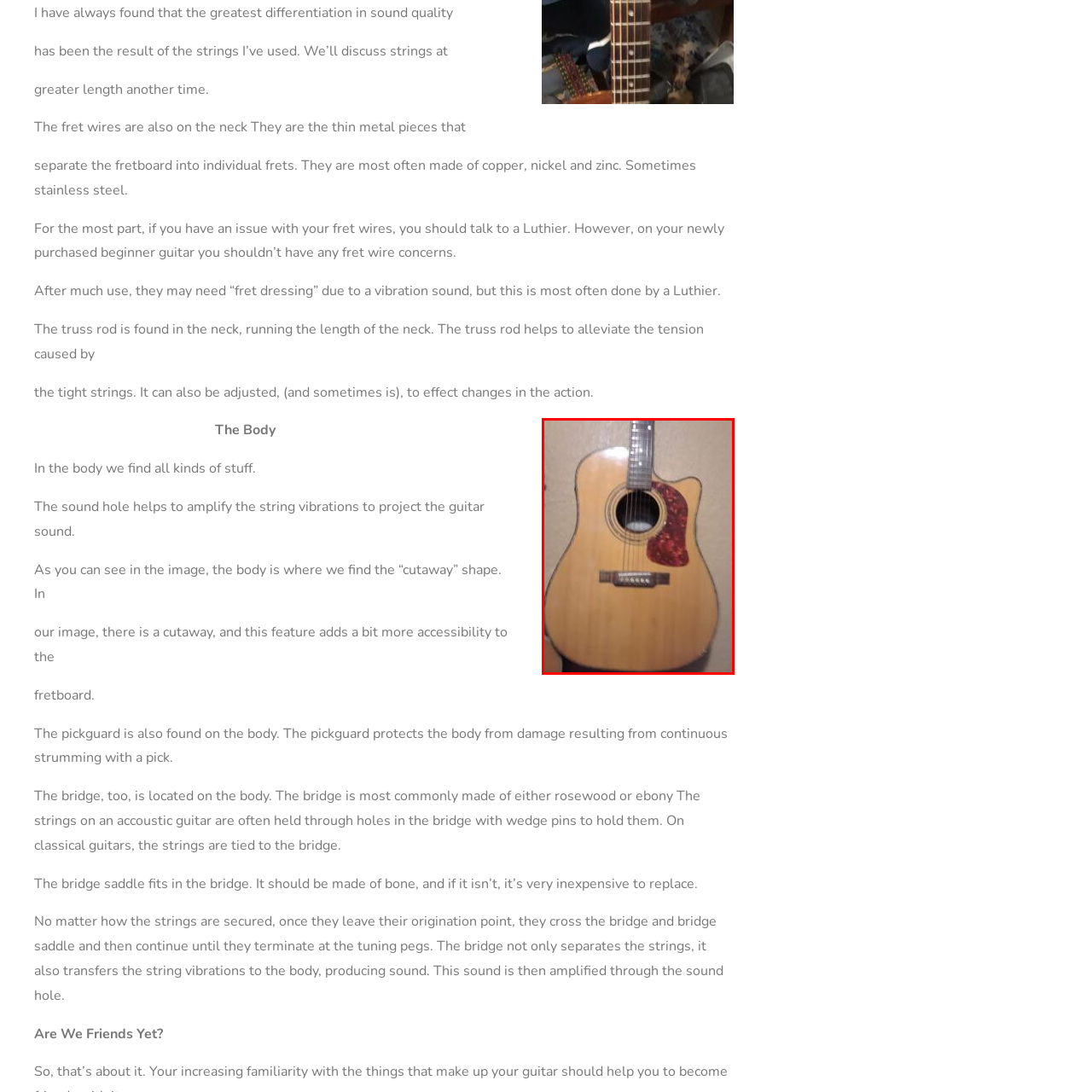What is the function of the bridge?
Look at the section marked by the red bounding box and provide a single word or phrase as your answer.

Holding strings in place